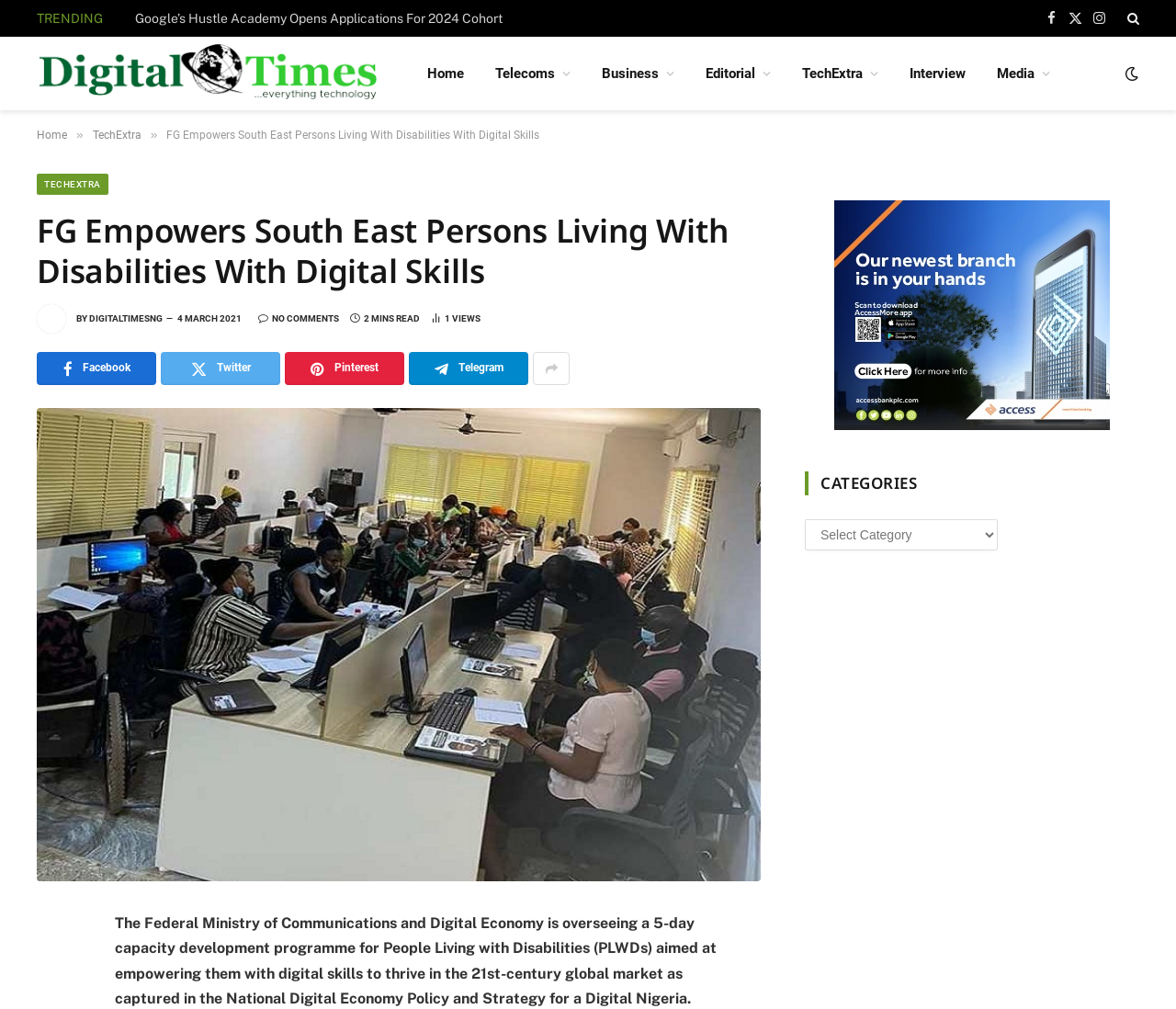Determine the bounding box coordinates for the UI element with the following description: "parent_node: Home title="Digital Times Nigeria"". The coordinates should be four float numbers between 0 and 1, represented as [left, top, right, bottom].

[0.031, 0.034, 0.323, 0.112]